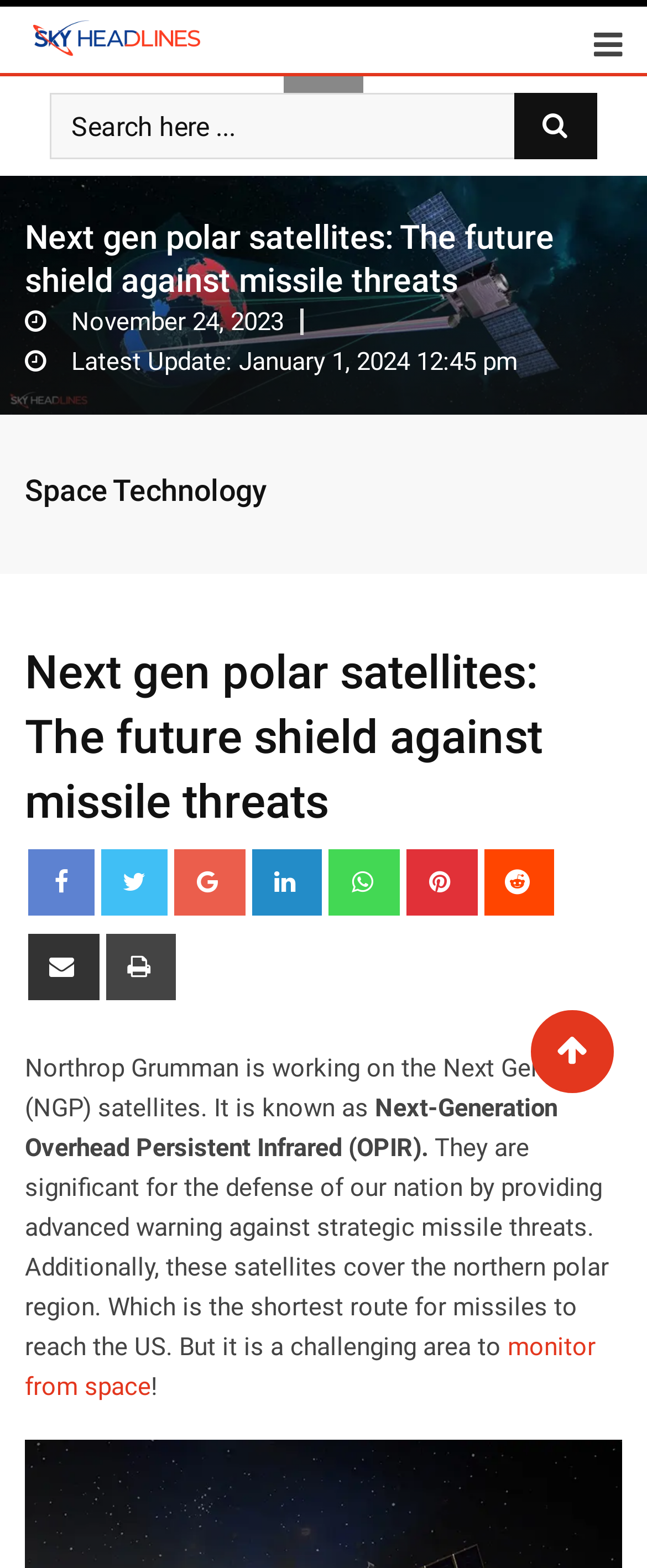Determine the bounding box coordinates of the element's region needed to click to follow the instruction: "Share article on LinkedIn". Provide these coordinates as four float numbers between 0 and 1, formatted as [left, top, right, bottom].

[0.389, 0.541, 0.498, 0.583]